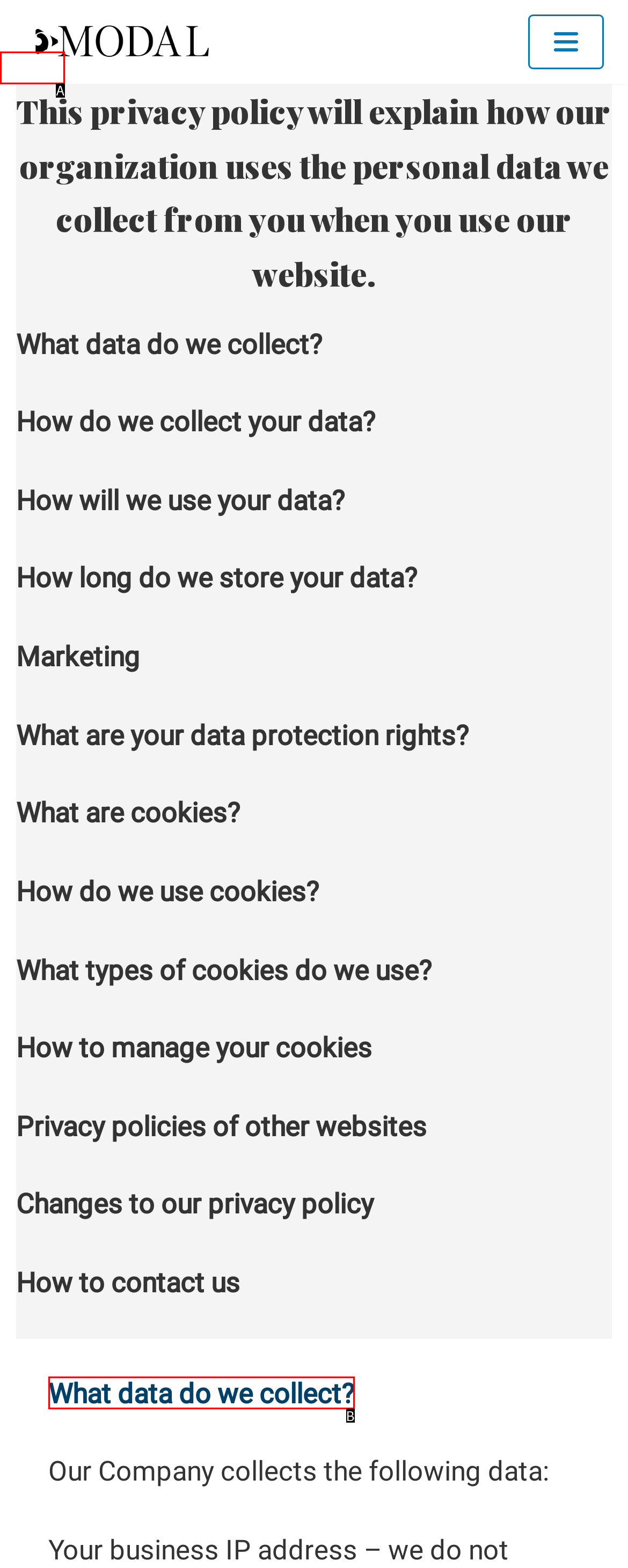Given the element description: Zaraki Kenpachi
Pick the letter of the correct option from the list.

None